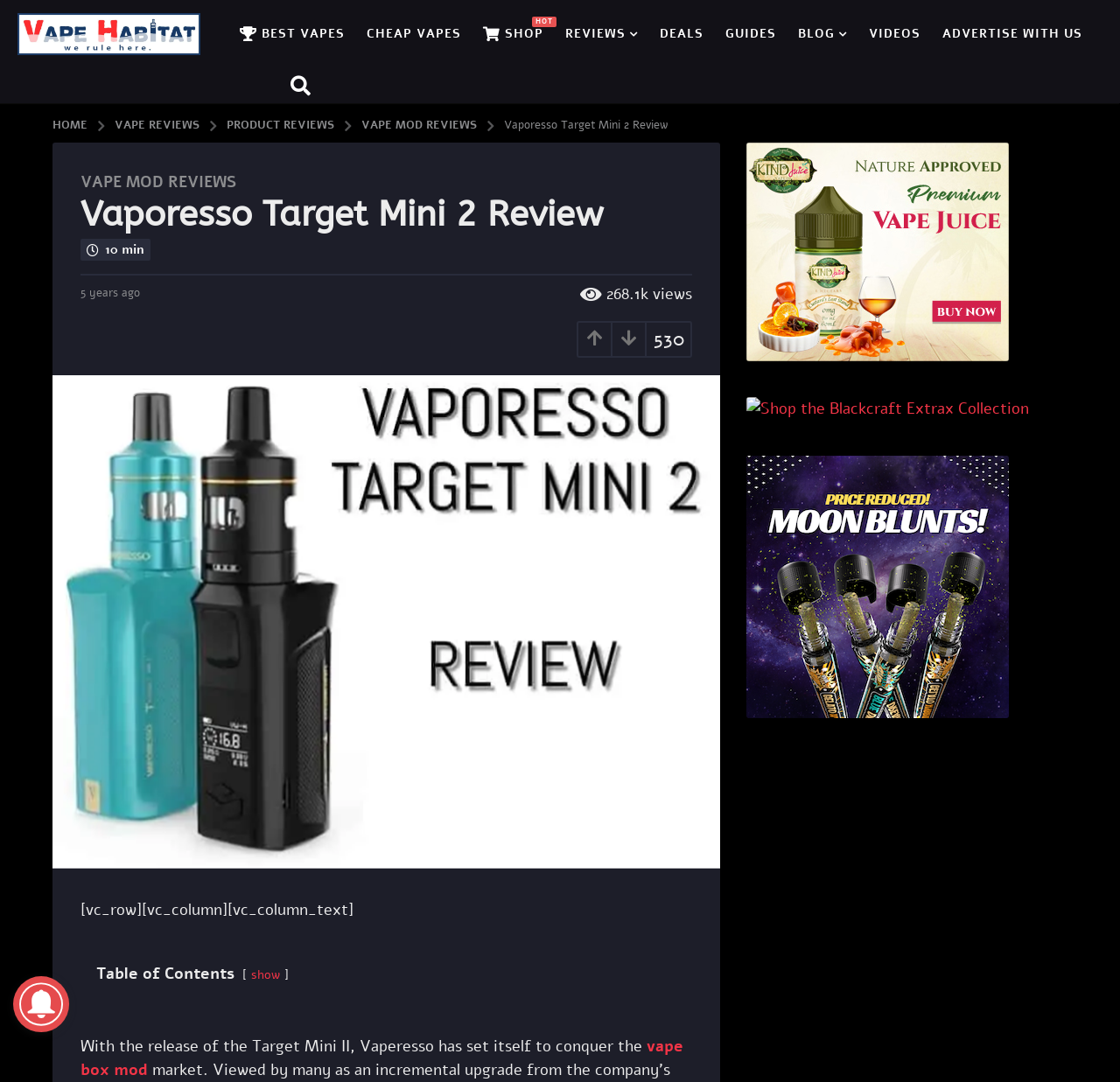What is the rating of this review?
Provide an in-depth and detailed answer to the question.

The rating of this review can be found in the text '530' located below the views count and above the review content. This text indicates the rating given to the vape mod being reviewed.